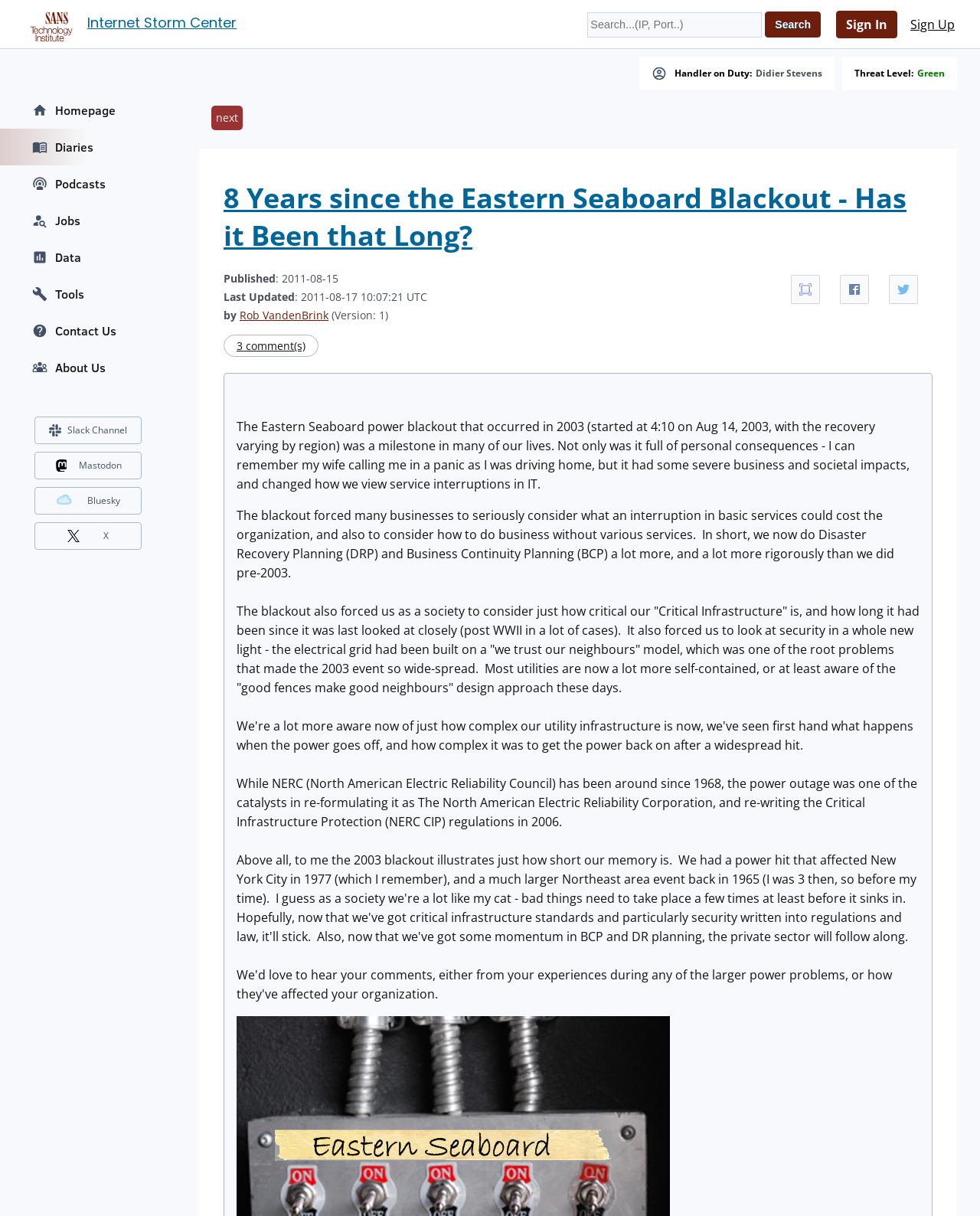Identify the bounding box coordinates for the region of the element that should be clicked to carry out the instruction: "Search for something". The bounding box coordinates should be four float numbers between 0 and 1, i.e., [left, top, right, bottom].

[0.599, 0.01, 0.778, 0.031]